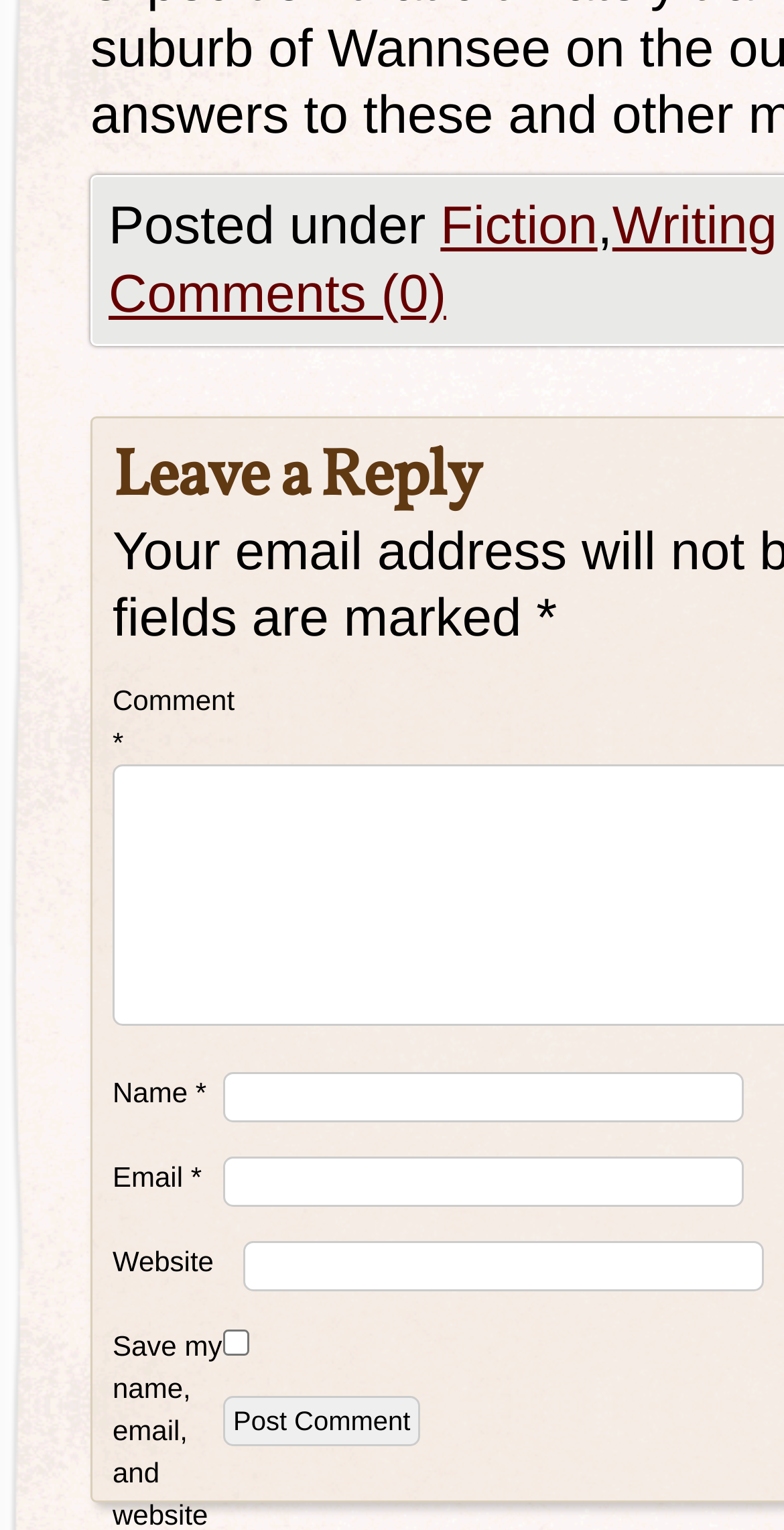Please determine the bounding box coordinates of the element to click in order to execute the following instruction: "Click on Writing category". The coordinates should be four float numbers between 0 and 1, specified as [left, top, right, bottom].

[0.781, 0.128, 0.991, 0.168]